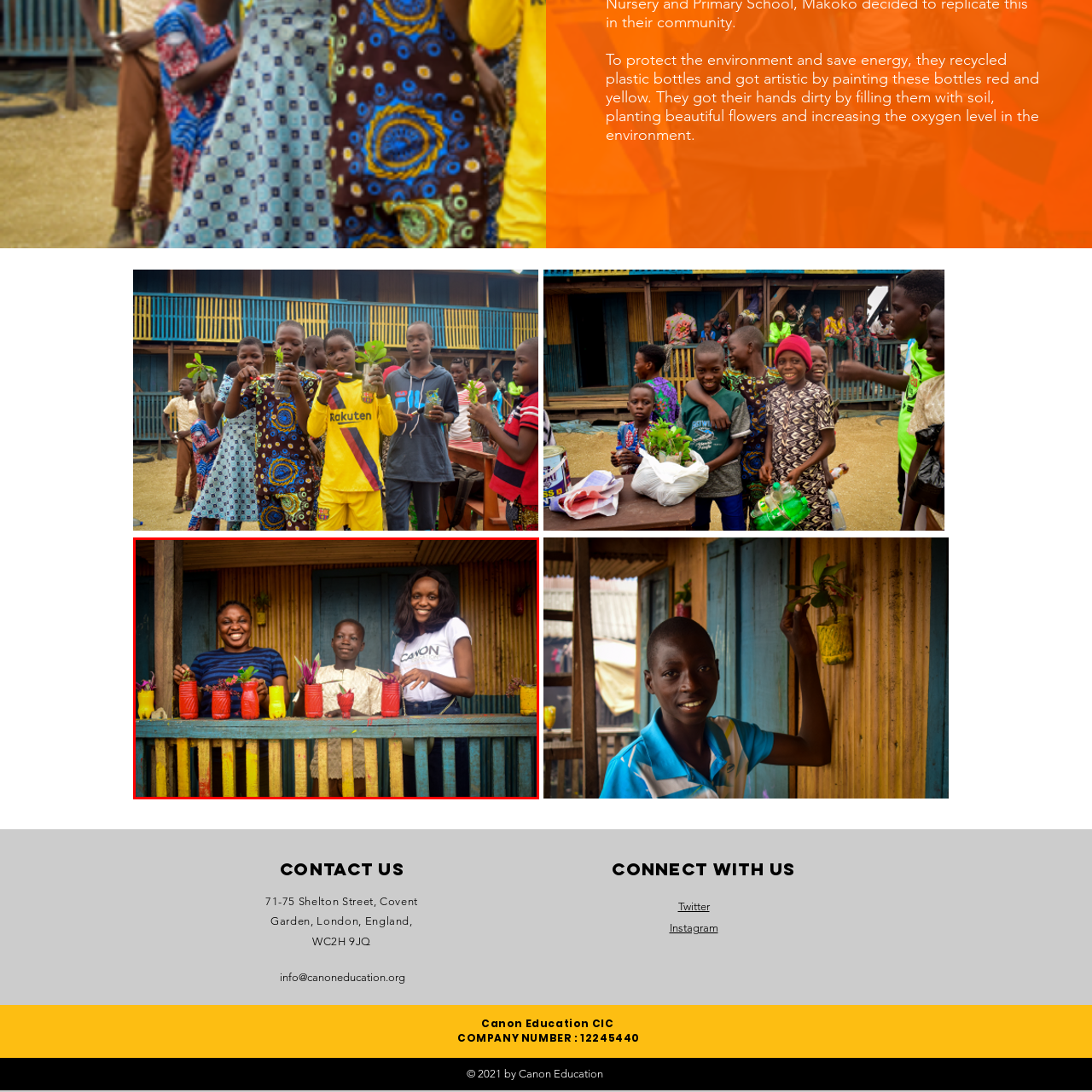Concentrate on the part of the image bordered in red, What is the color of the boy's garment? Answer concisely with a word or phrase.

Light